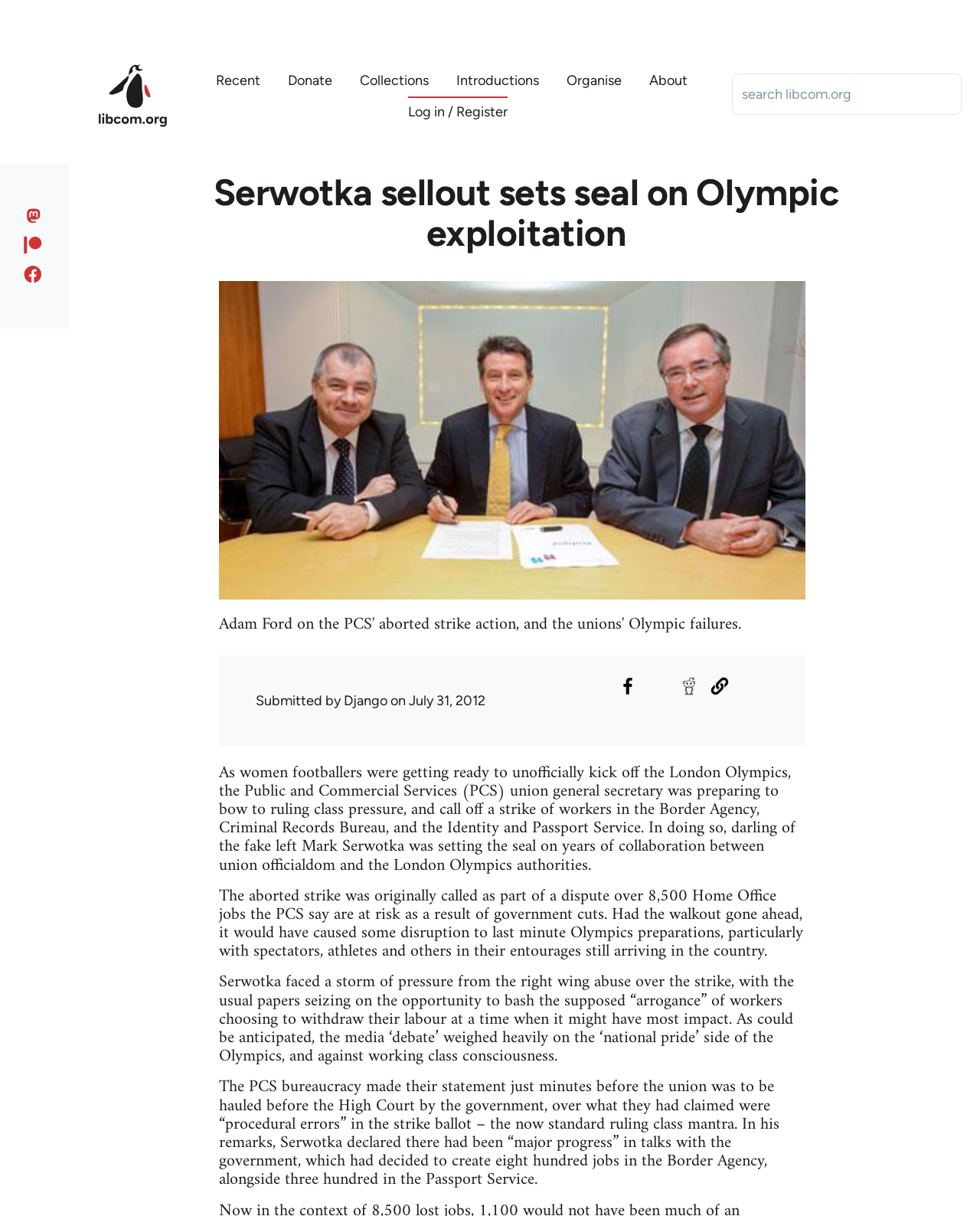What is the name of the union general secretary mentioned in the article?
Look at the screenshot and provide an in-depth answer.

The article mentions the Public and Commercial Services (PCS) union general secretary, Mark Serwotka, who was preparing to bow to ruling class pressure and call off a strike of workers in the Border Agency, Criminal Records Bureau, and the Identity and Passport Service.